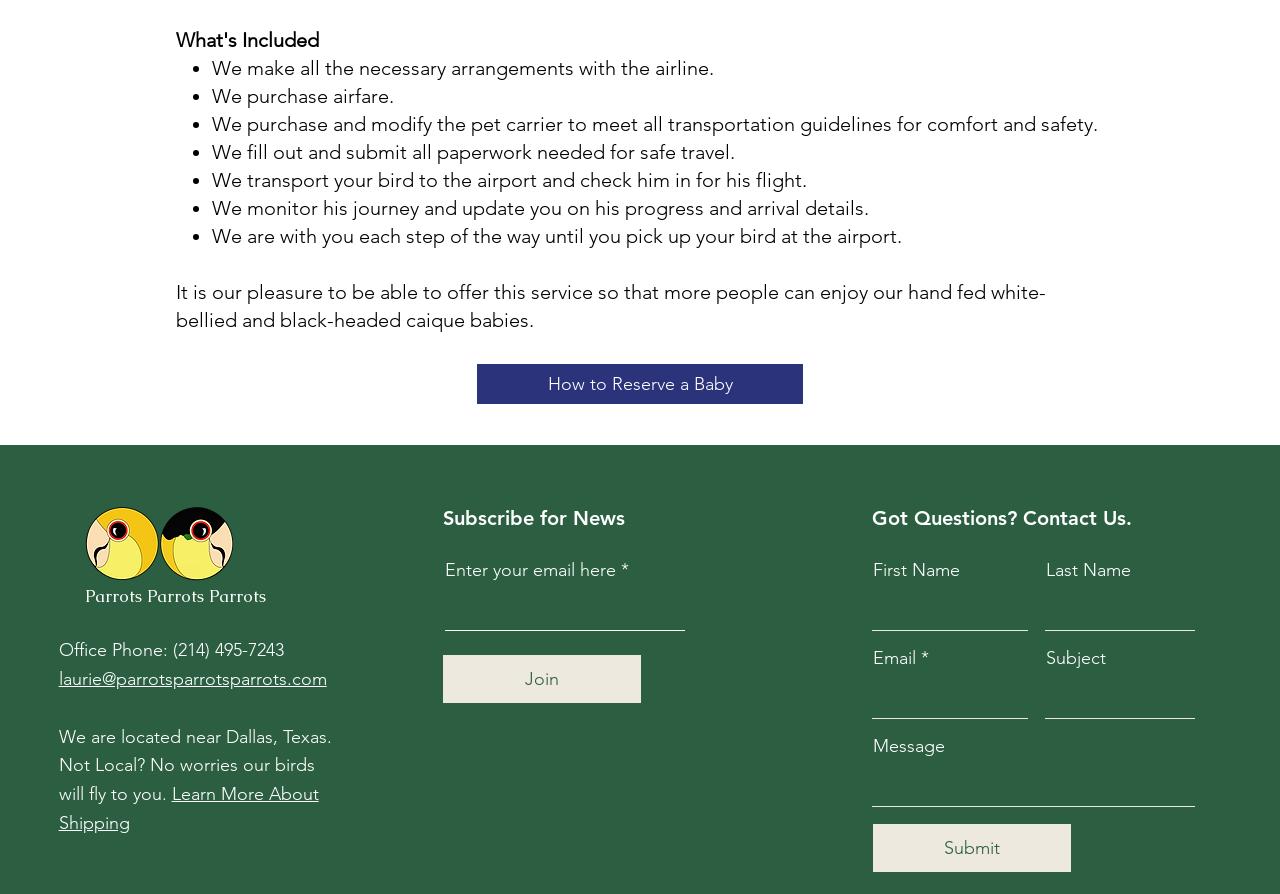Pinpoint the bounding box coordinates of the area that should be clicked to complete the following instruction: "Click the 'Join' button". The coordinates must be given as four float numbers between 0 and 1, i.e., [left, top, right, bottom].

[0.345, 0.732, 0.501, 0.788]